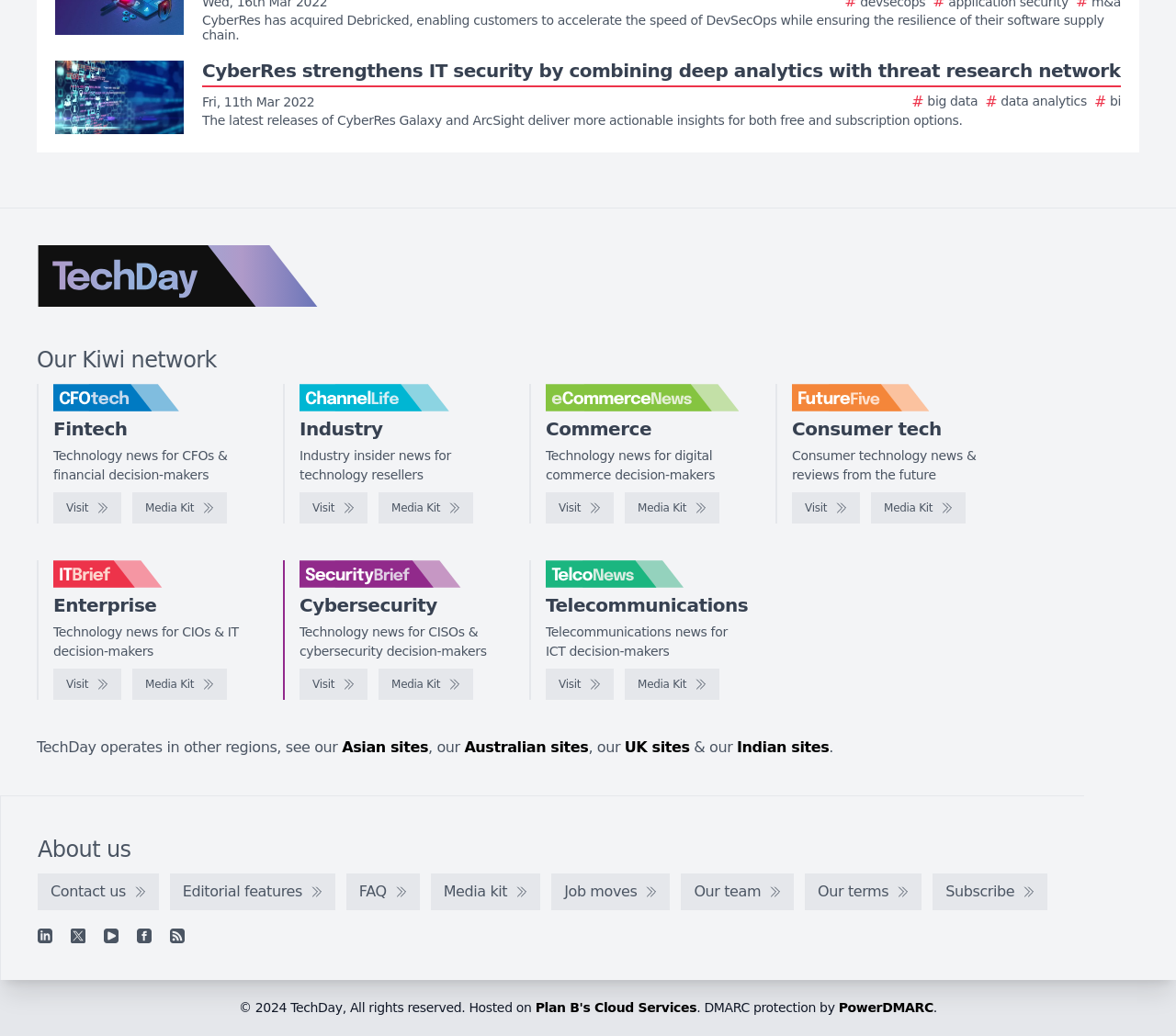Locate the bounding box coordinates of the clickable area to execute the instruction: "Learn about our Kiwi network". Provide the coordinates as four float numbers between 0 and 1, represented as [left, top, right, bottom].

[0.031, 0.335, 0.184, 0.36]